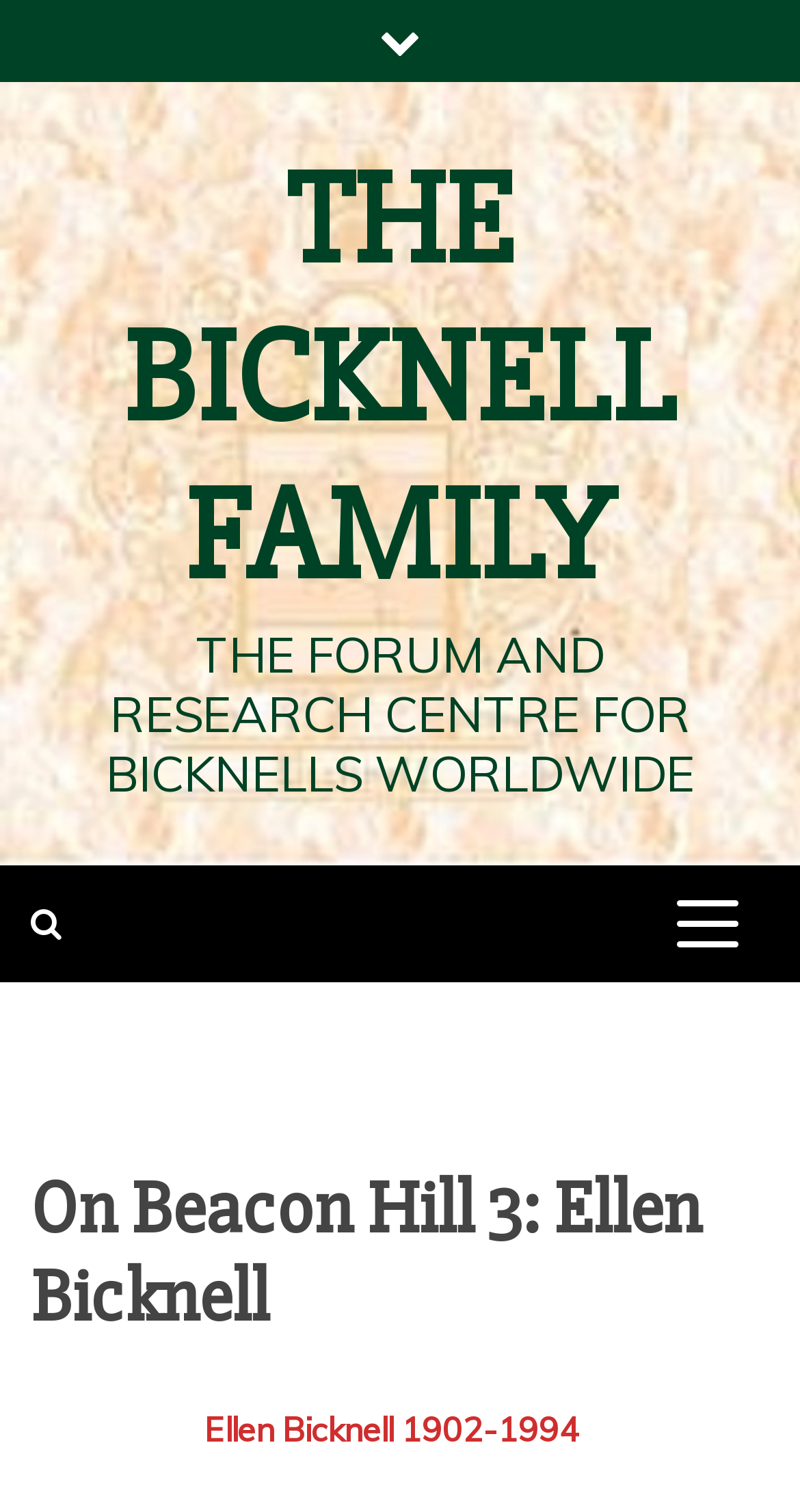Answer the question briefly using a single word or phrase: 
What is the purpose of the forum?

Research Centre for Bicknells Worldwide